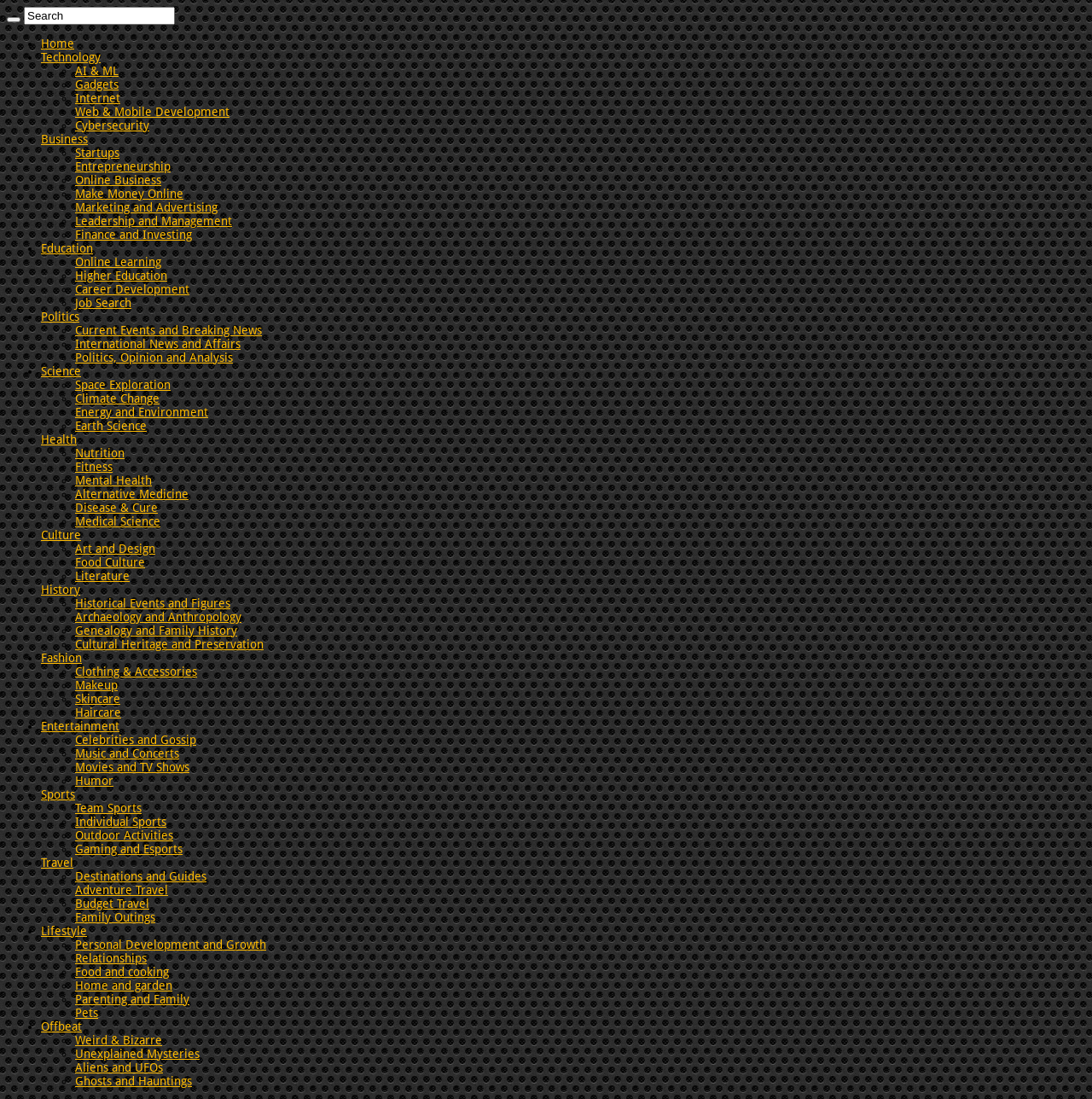Find the bounding box coordinates for the HTML element described in this sentence: "Nutrition". Provide the coordinates as four float numbers between 0 and 1, in the format [left, top, right, bottom].

[0.069, 0.406, 0.114, 0.418]